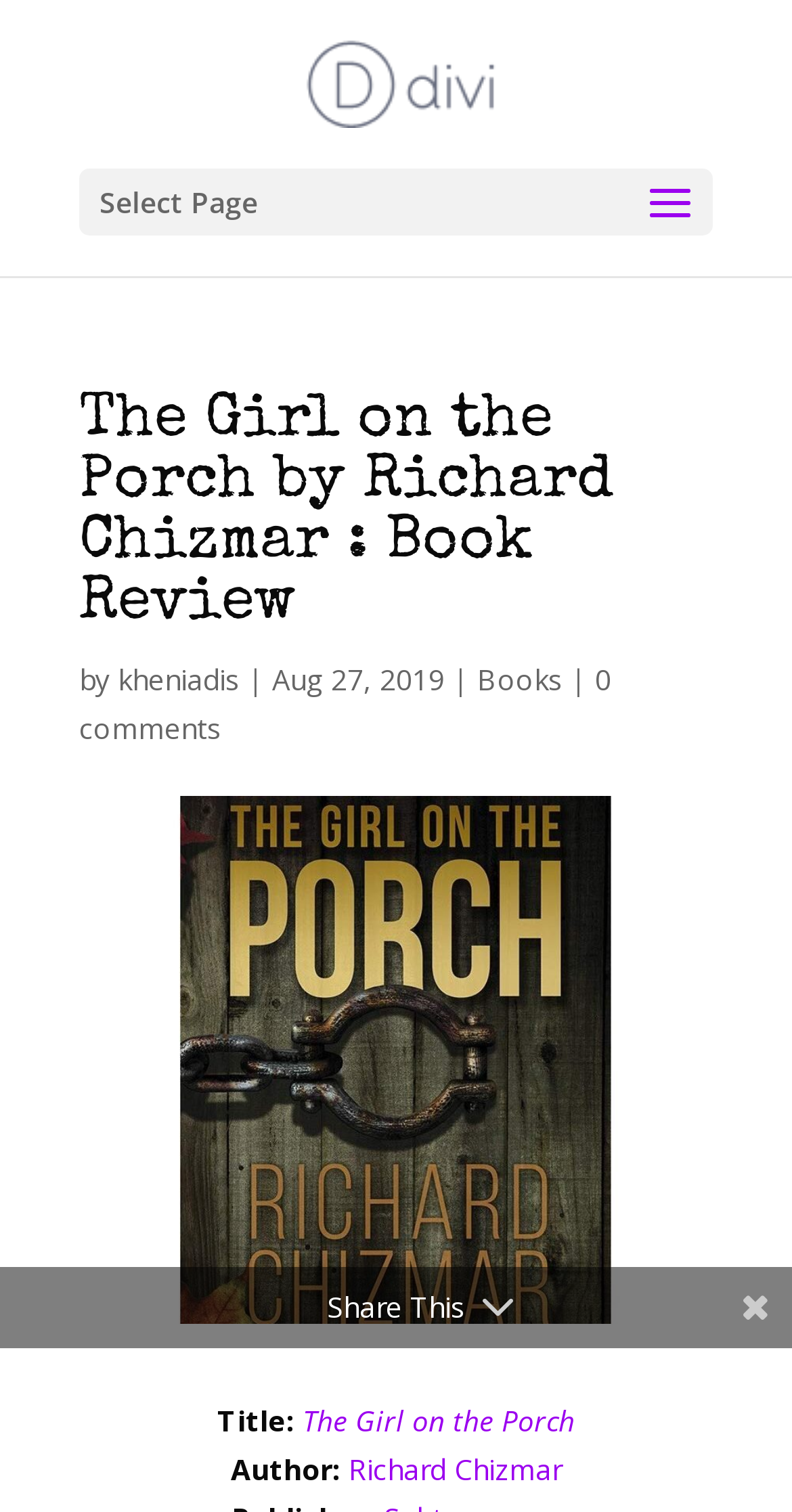Extract the primary heading text from the webpage.

The Girl on the Porch by Richard Chizmar : Book Review